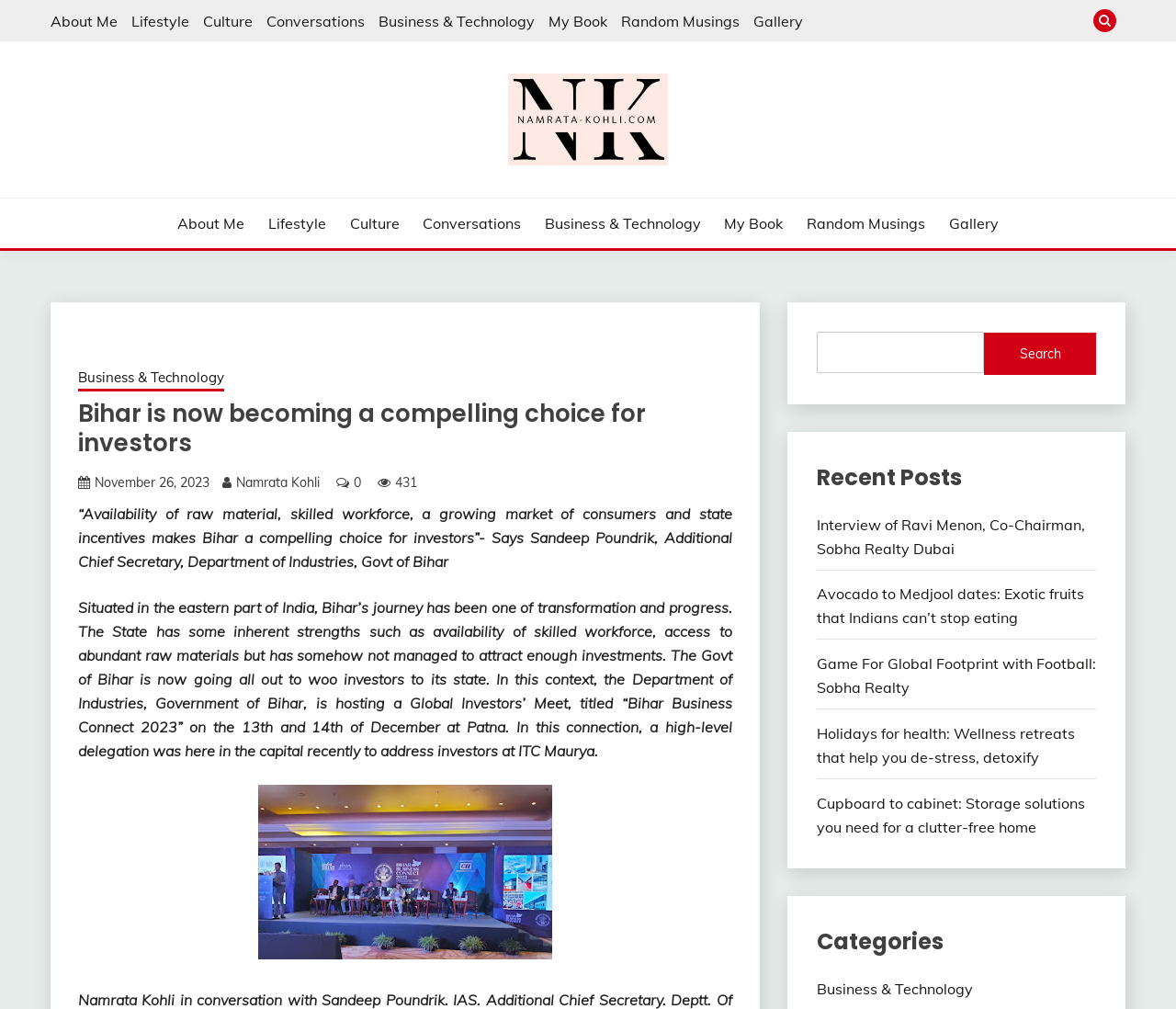What is the purpose of the search box on the webpage?
Using the image provided, answer with just one word or phrase.

To search the website